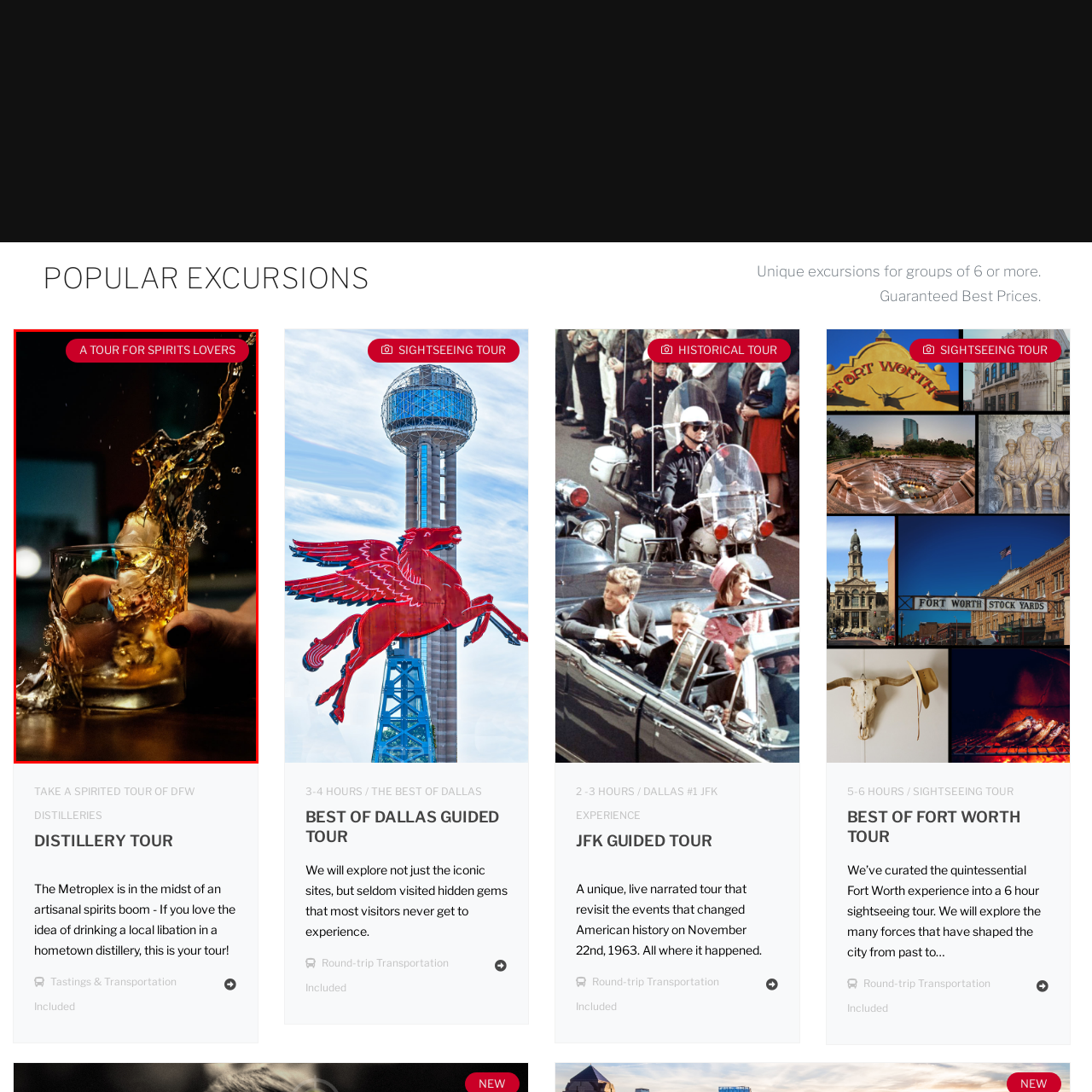Provide a thorough description of the scene depicted within the red bounding box.

This captivating image features a hand holding a glass as a splash of golden liquid cascades from it, epitomizing the excitement and indulgence of "A Tour for Spirits Lovers." The backdrop is dimly lit, creating an atmospheric setting that invites viewers to imagine the rich flavors and experiences that await on this exclusive tour. The bold red banner at the top prominently declares the tour's enticing name, immediately drawing attention to the adventure for those who appreciate fine spirits. Whether it’s whiskey, bourbon, or local craft liquors, this tour promises unique tastings and memorable moments for groups looking to explore the world of artisanal spirits.